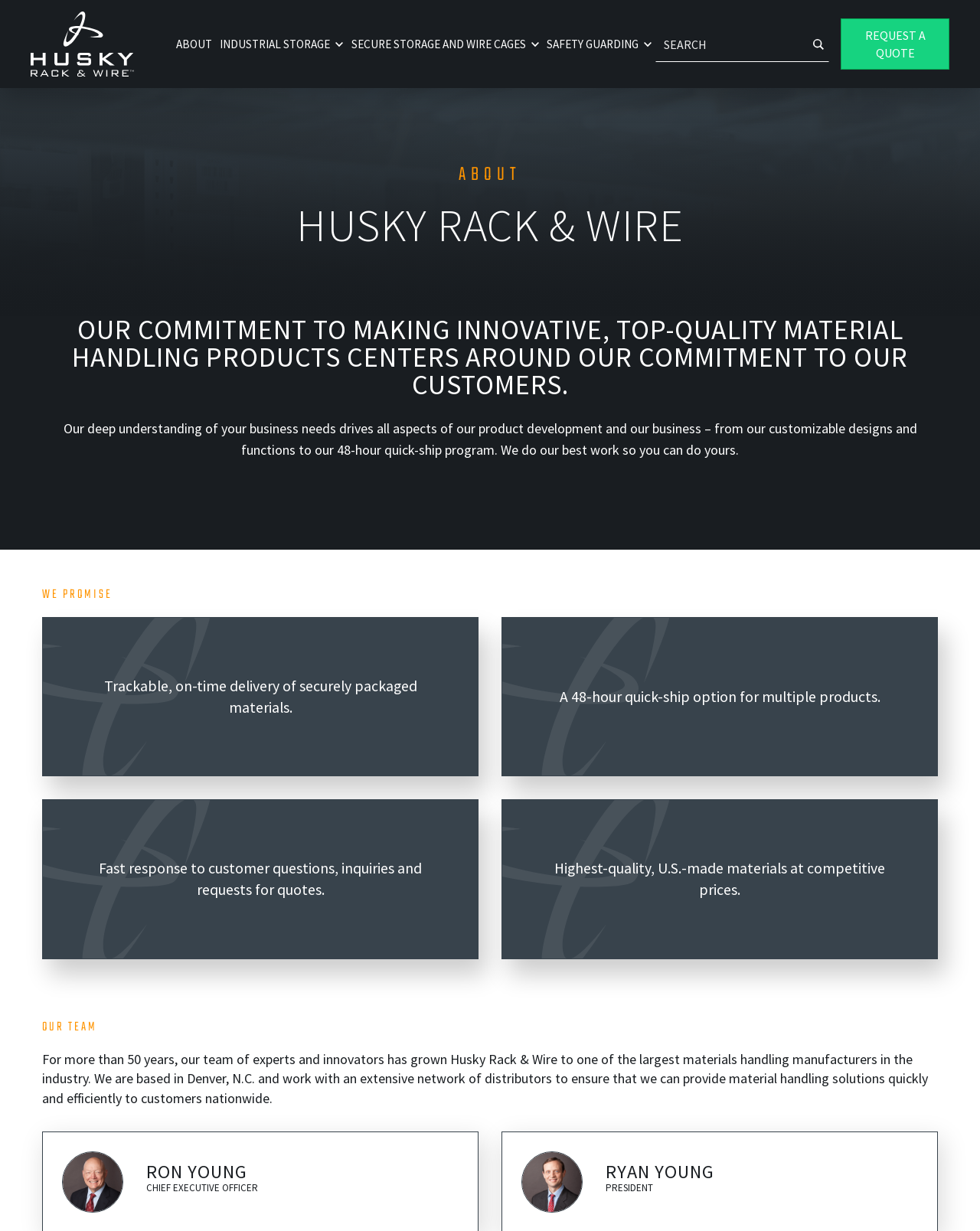Specify the bounding box coordinates of the region I need to click to perform the following instruction: "Go to the ABOUT page". The coordinates must be four float numbers in the range of 0 to 1, i.e., [left, top, right, bottom].

[0.176, 0.006, 0.22, 0.065]